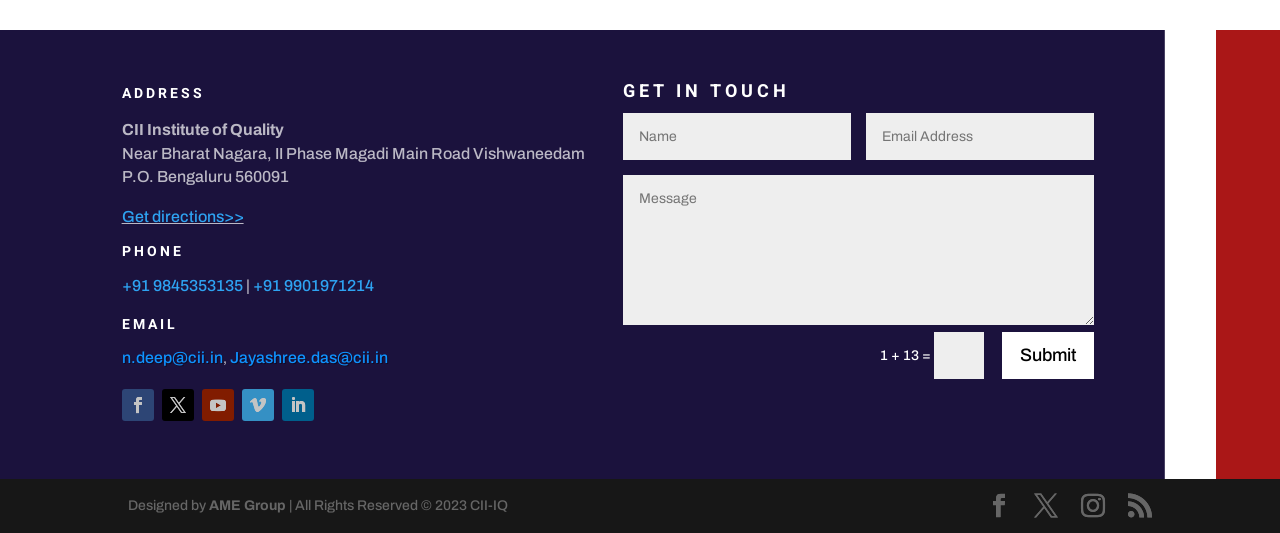Given the description AME Group, predict the bounding box coordinates of the UI element. Ensure the coordinates are in the format (top-left x, top-left y, bottom-right x, bottom-right y) and all values are between 0 and 1.

[0.163, 0.934, 0.223, 0.962]